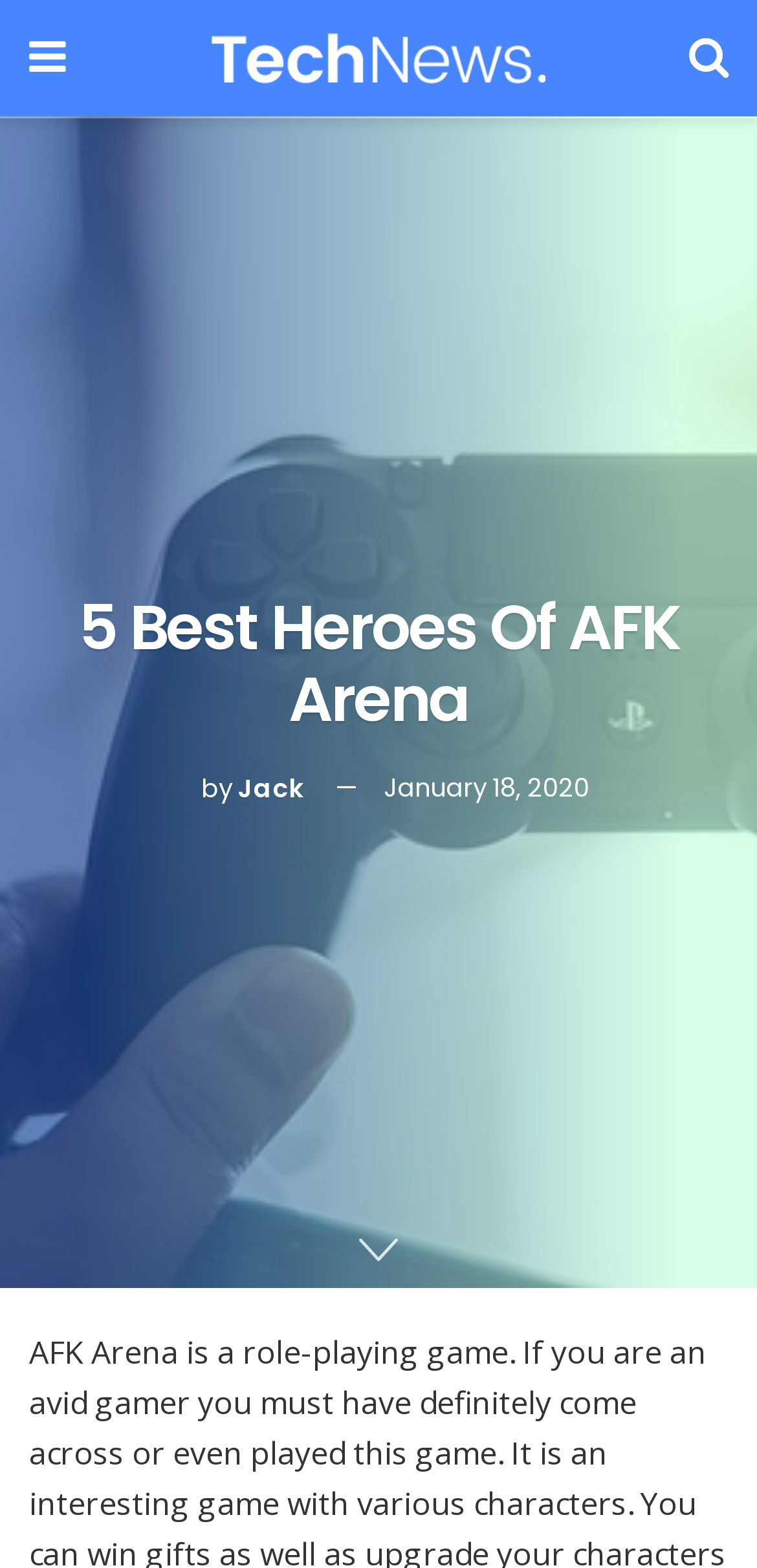When was the article published?
Please provide a comprehensive answer based on the visual information in the image.

The webpage contains a link with the text 'January 18, 2020', which suggests that the article was published on this date.